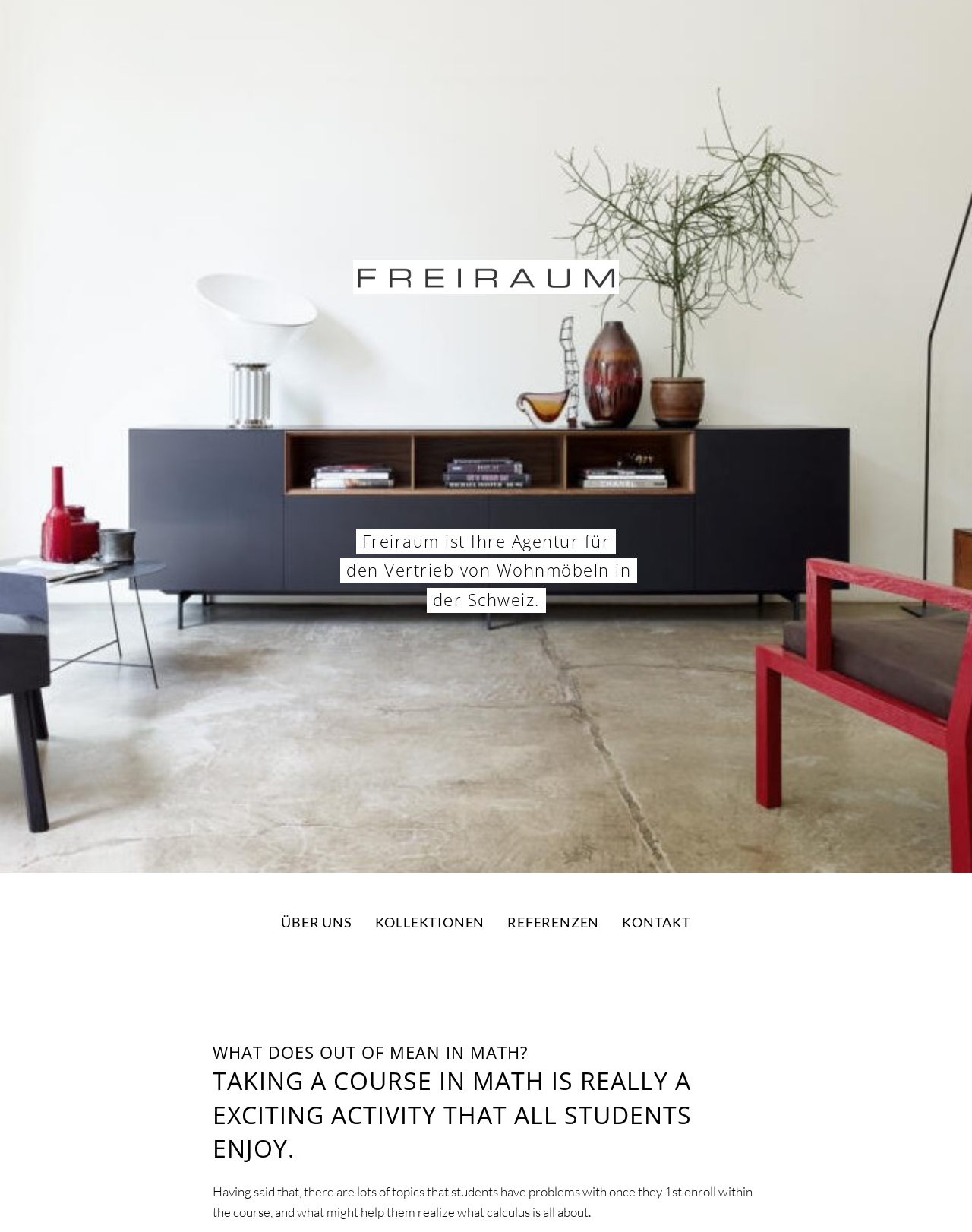Please answer the following question using a single word or phrase: What are the main sections of the website?

ÜBER UNS, KOLLEKTIONEN, REFERENZEN, KONTAKT